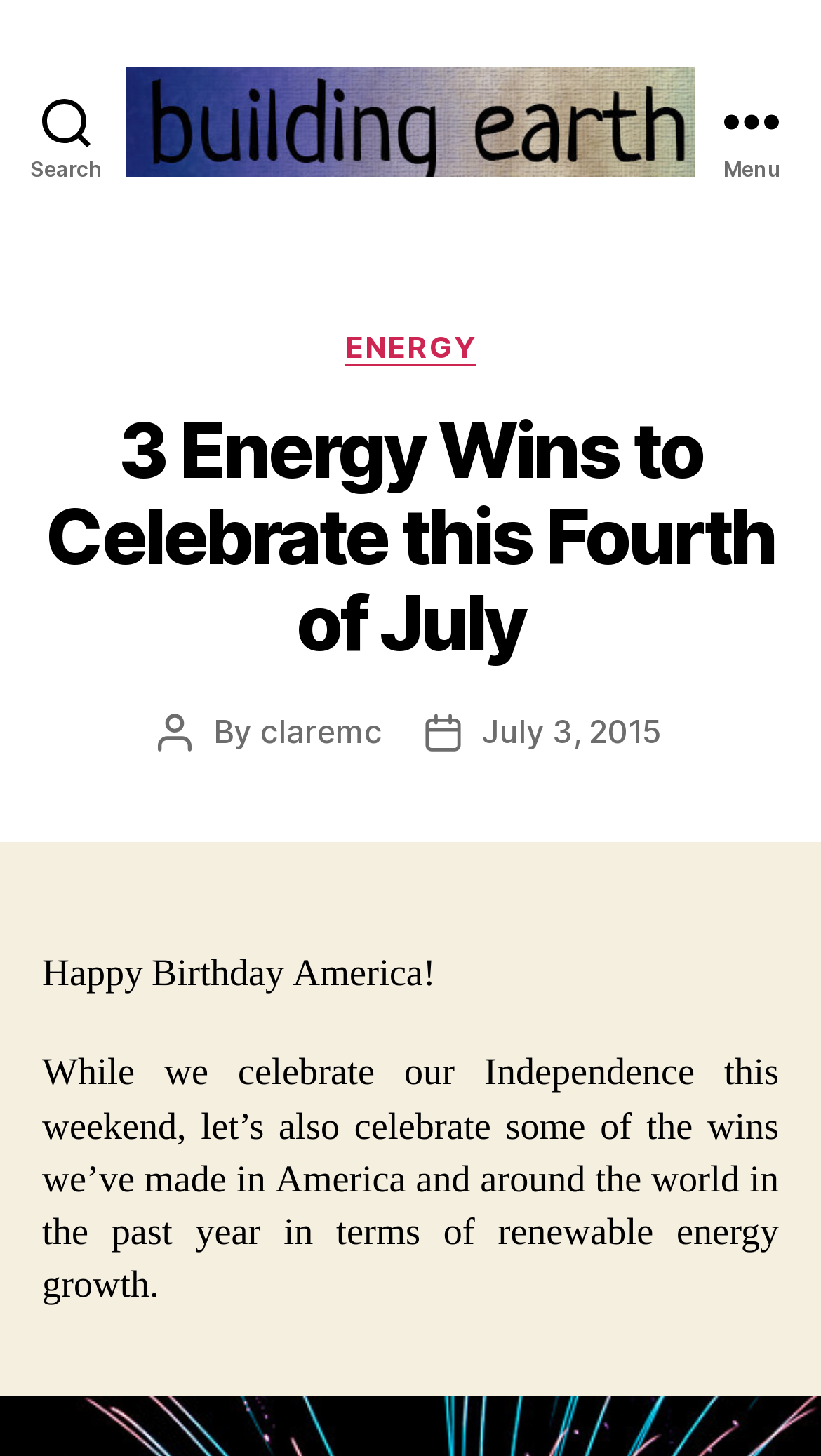Given the description energy, predict the bounding box coordinates of the UI element. Ensure the coordinates are in the format (top-left x, top-left y, bottom-right x, bottom-right y) and all values are between 0 and 1.

[0.42, 0.225, 0.58, 0.252]